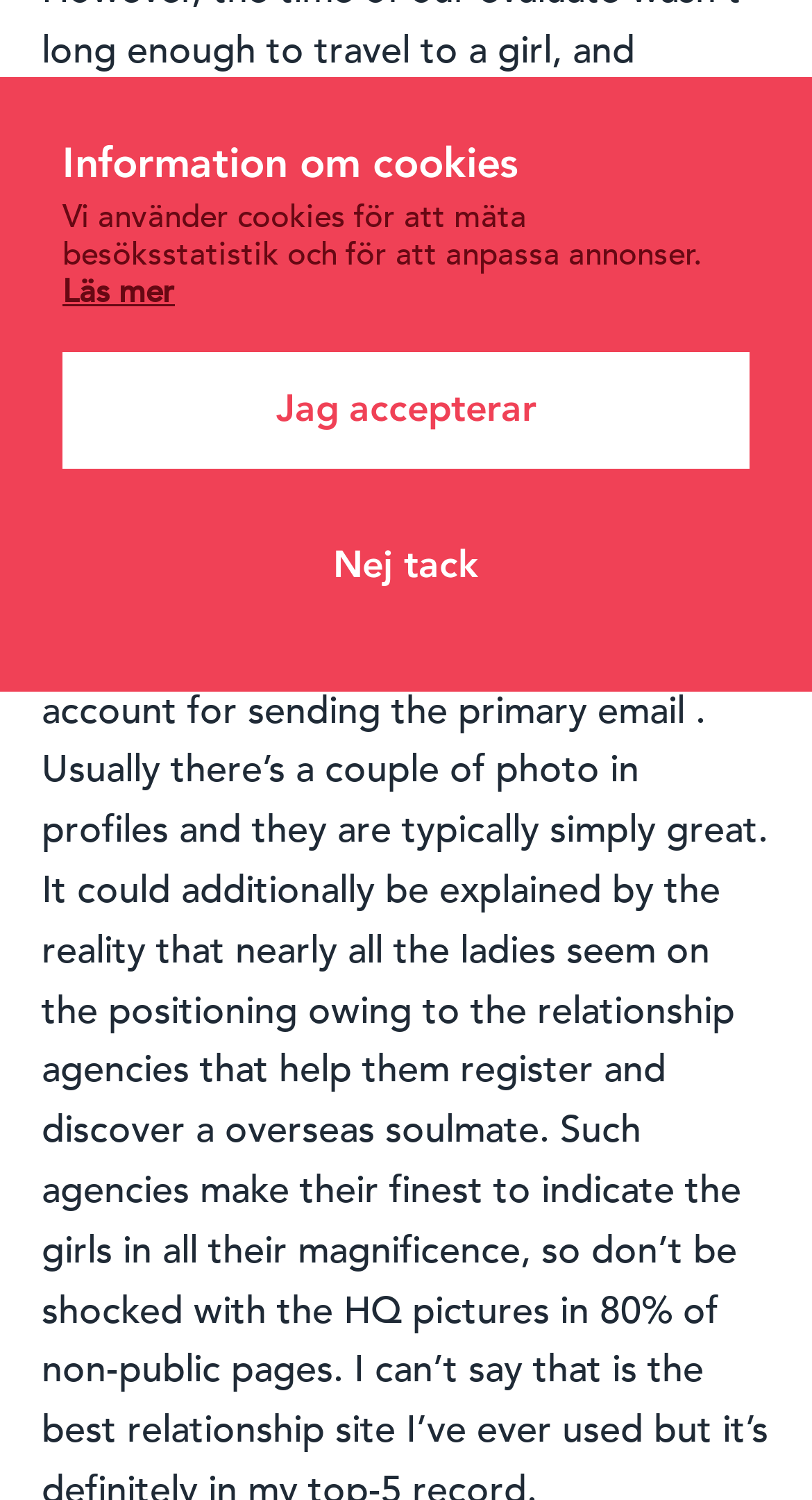Given the element description https://munipuren.cl/how-to-let-someone-down-easy-15-ideas-for-nice-rejection-texts/, specify the bounding box coordinates of the corresponding UI element in the format (top-left x, top-left y, bottom-right x, bottom-right y). All values must be between 0 and 1.

[0.051, 0.096, 0.941, 0.208]